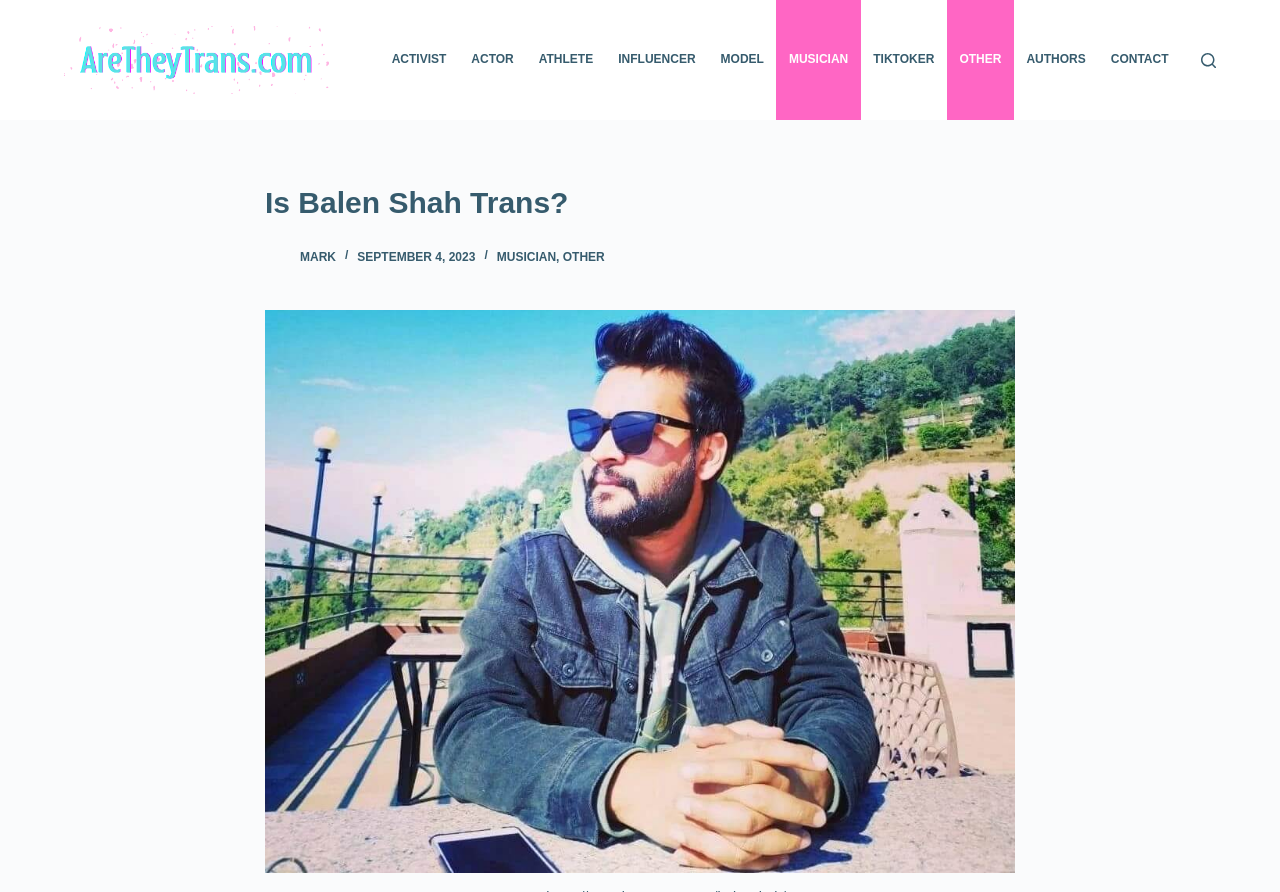Please identify the bounding box coordinates of the clickable element to fulfill the following instruction: "View the 'AUTHORS' page". The coordinates should be four float numbers between 0 and 1, i.e., [left, top, right, bottom].

[0.792, 0.0, 0.858, 0.135]